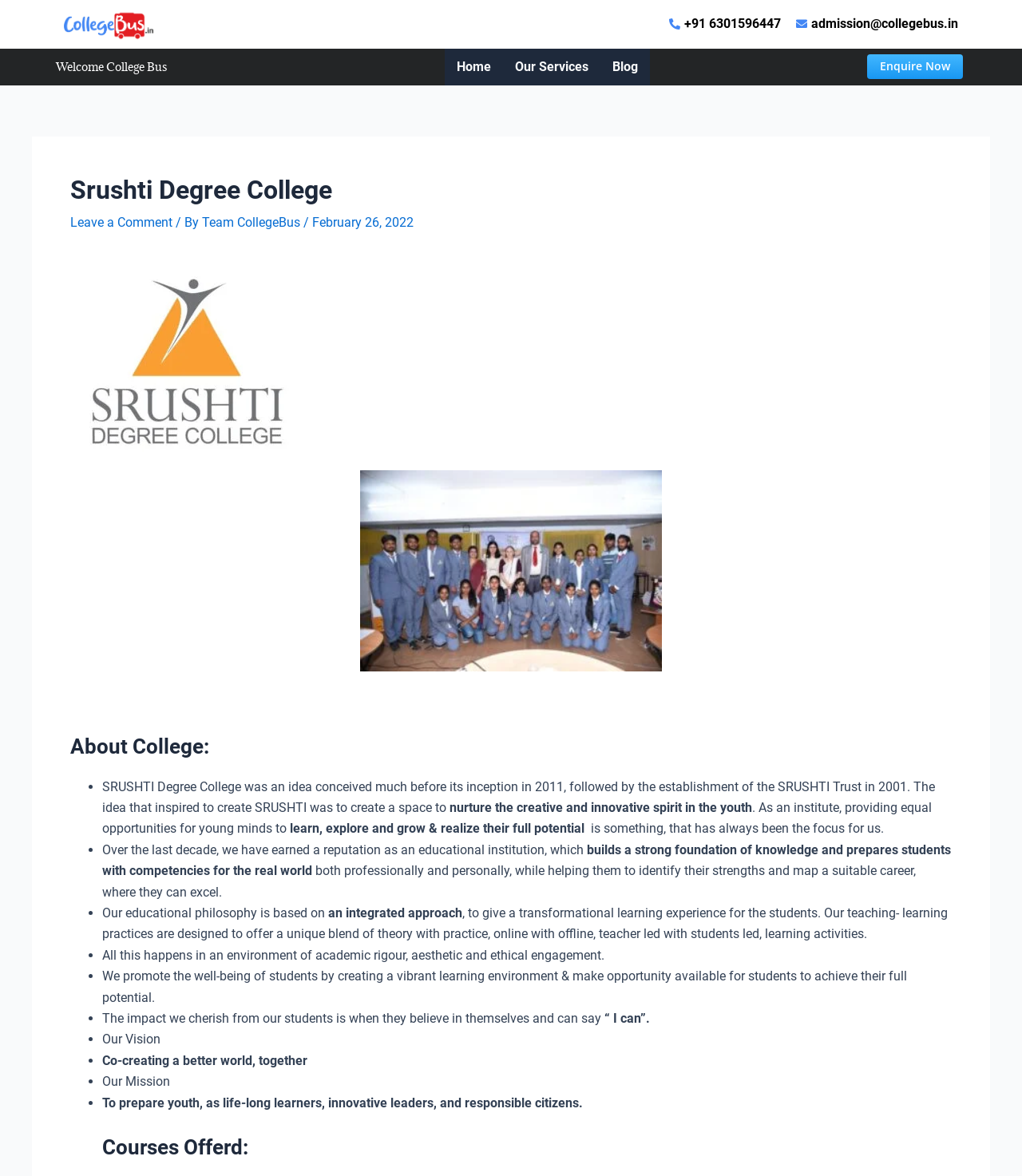Find the bounding box coordinates corresponding to the UI element with the description: "admission@collegebus.in". The coordinates should be formatted as [left, top, right, bottom], with values as floats between 0 and 1.

[0.776, 0.012, 0.938, 0.03]